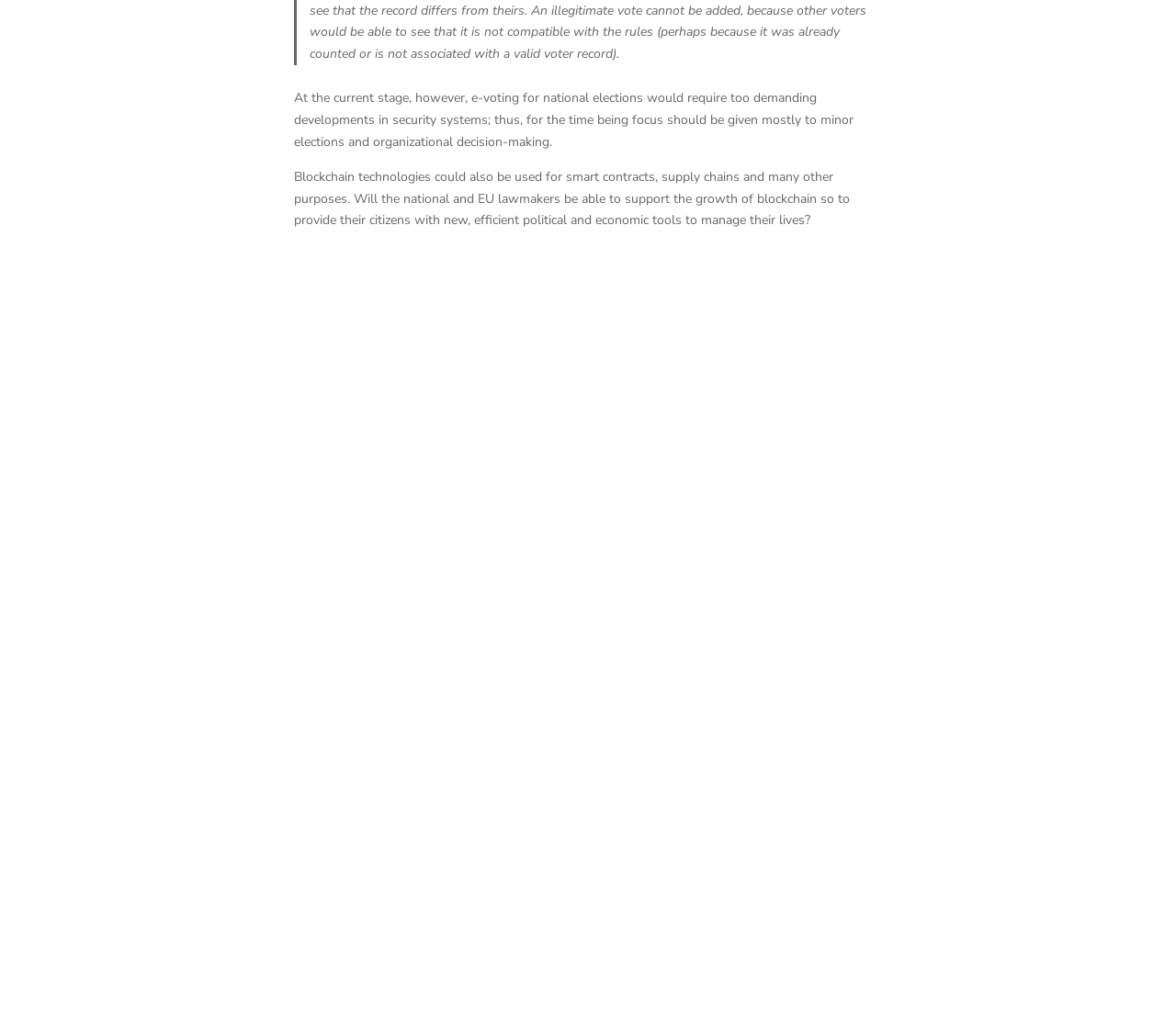Identify the bounding box coordinates of the specific part of the webpage to click to complete this instruction: "Contact us via email".

[0.706, 0.642, 0.785, 0.659]